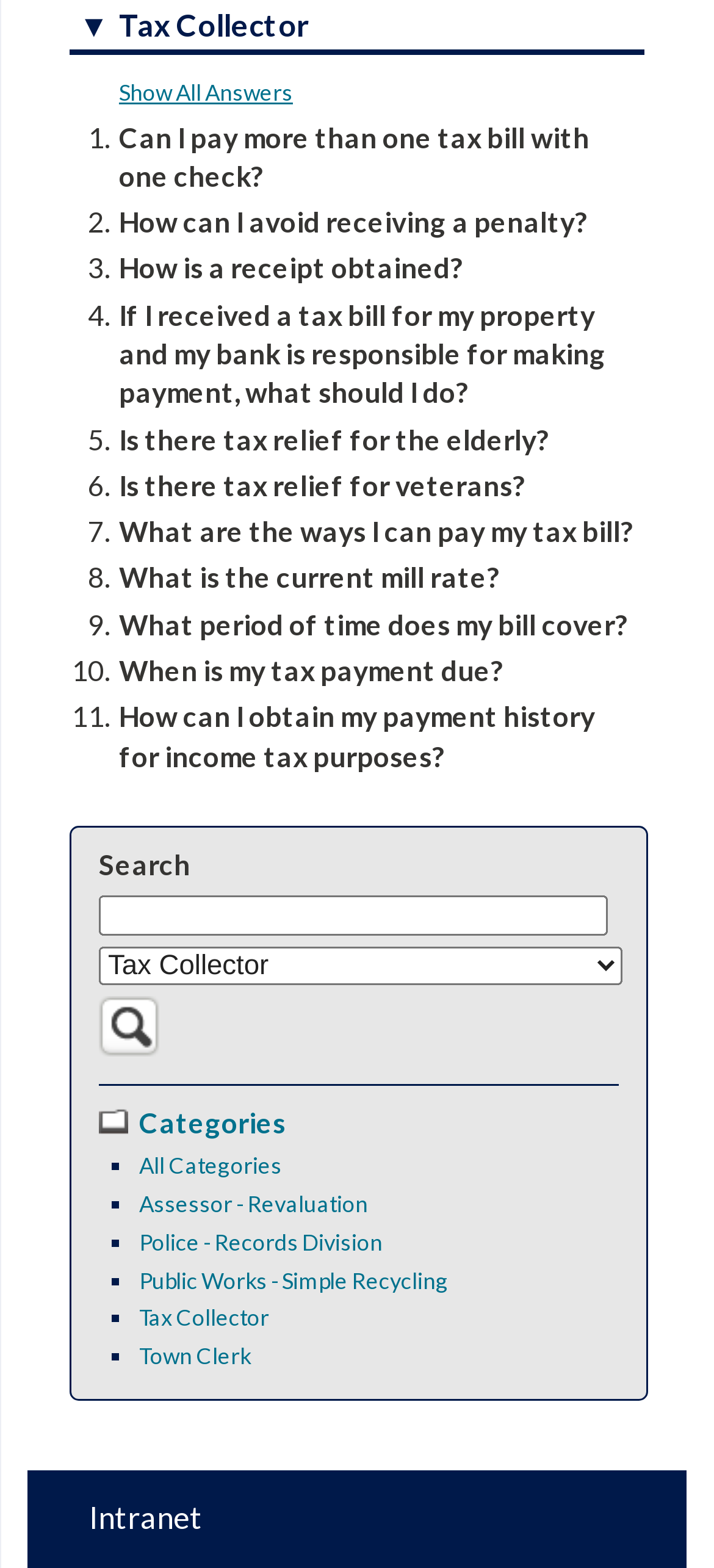Find the bounding box coordinates of the clickable area that will achieve the following instruction: "View answers".

[0.167, 0.05, 0.41, 0.067]